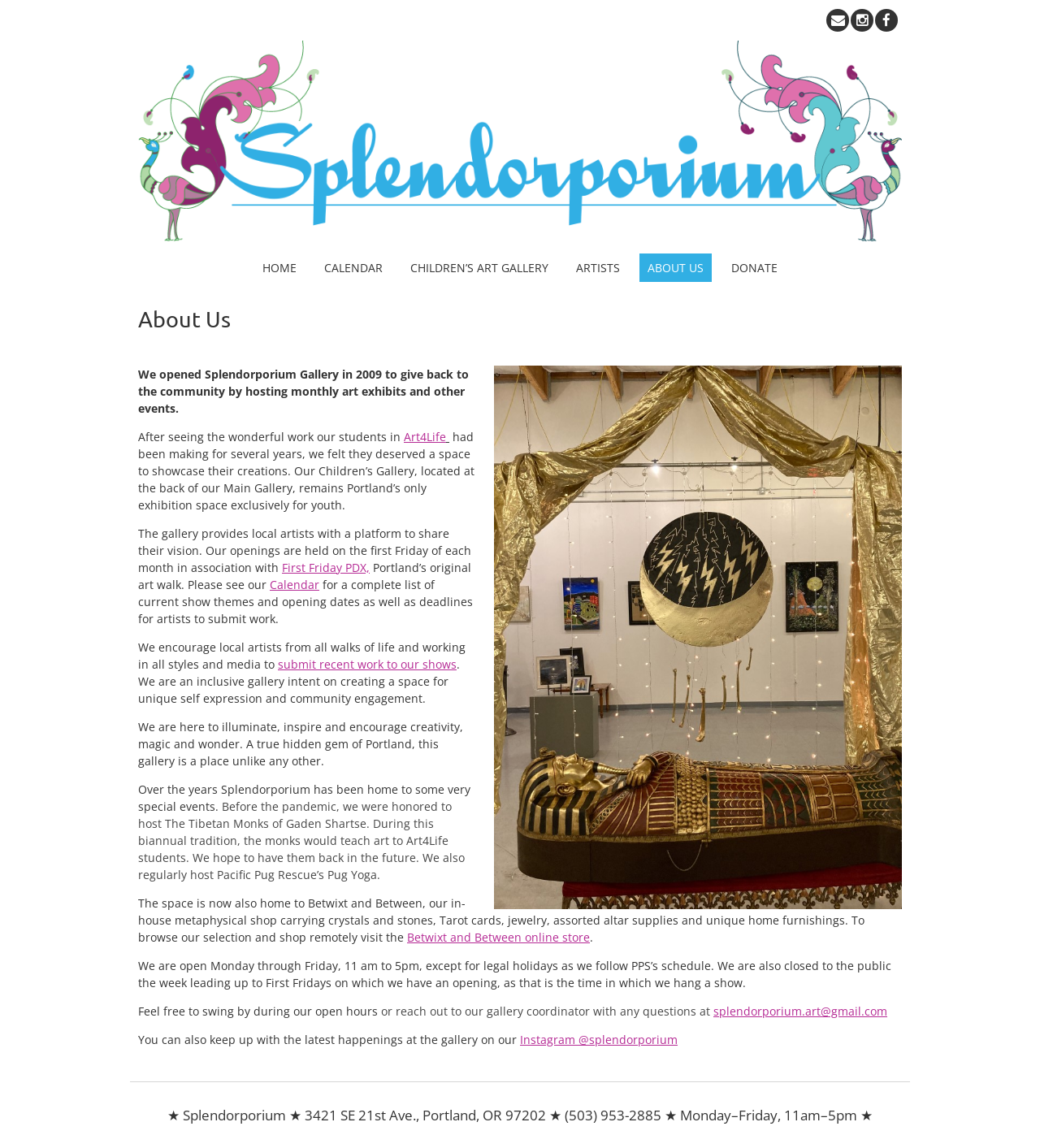What is the schedule of the gallery?
Give a detailed response to the question by analyzing the screenshot.

The schedule of the gallery can be found at the bottom of the webpage, which states 'We are open Monday through Friday, 11 am to 5pm, except for legal holidays as we follow PPS’s schedule.' This indicates that the gallery is open from Monday to Friday, from 11am to 5pm, except for holidays.